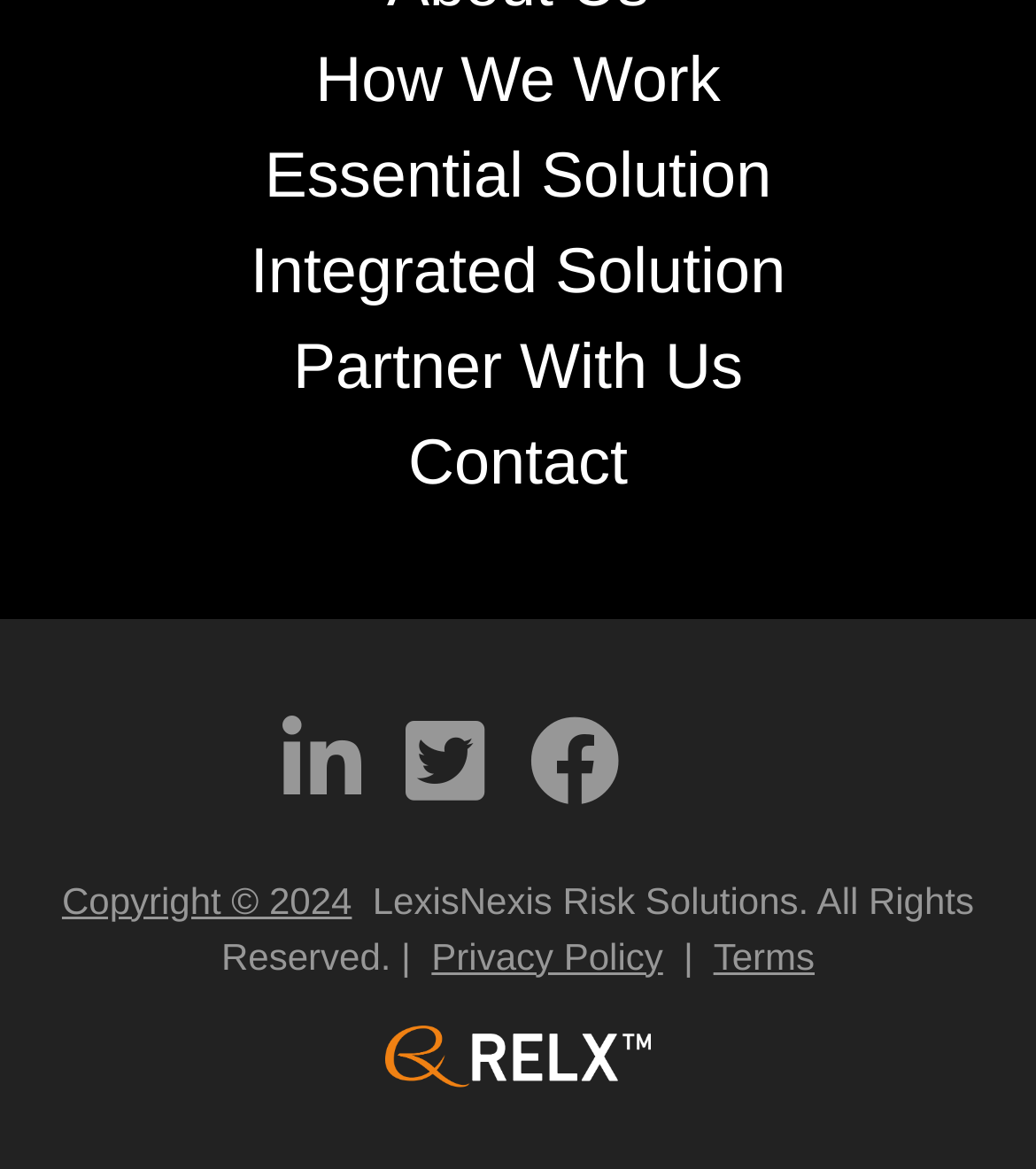Highlight the bounding box of the UI element that corresponds to this description: "Integrated Solution".

[0.242, 0.202, 0.758, 0.263]